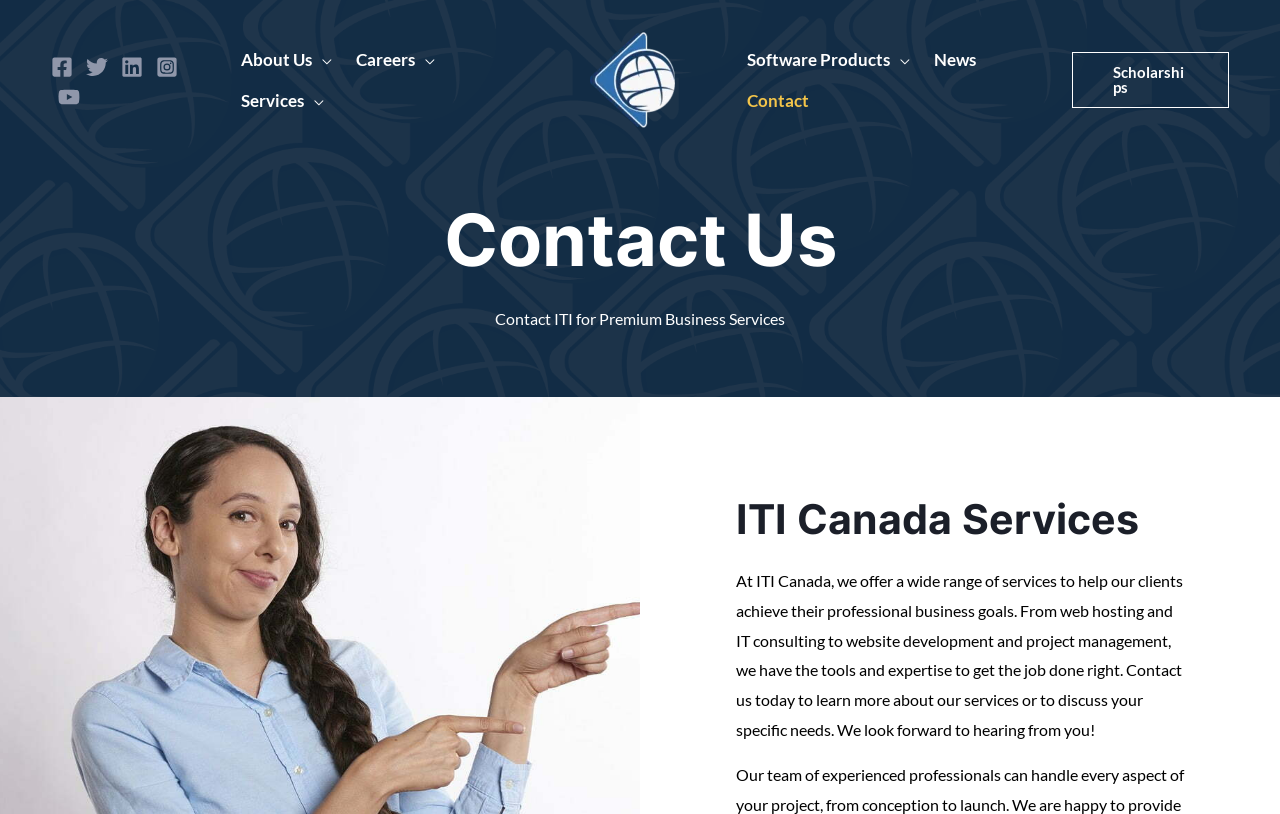Pinpoint the bounding box coordinates of the element to be clicked to execute the instruction: "Check out ITI Canada Services".

[0.575, 0.605, 0.925, 0.671]